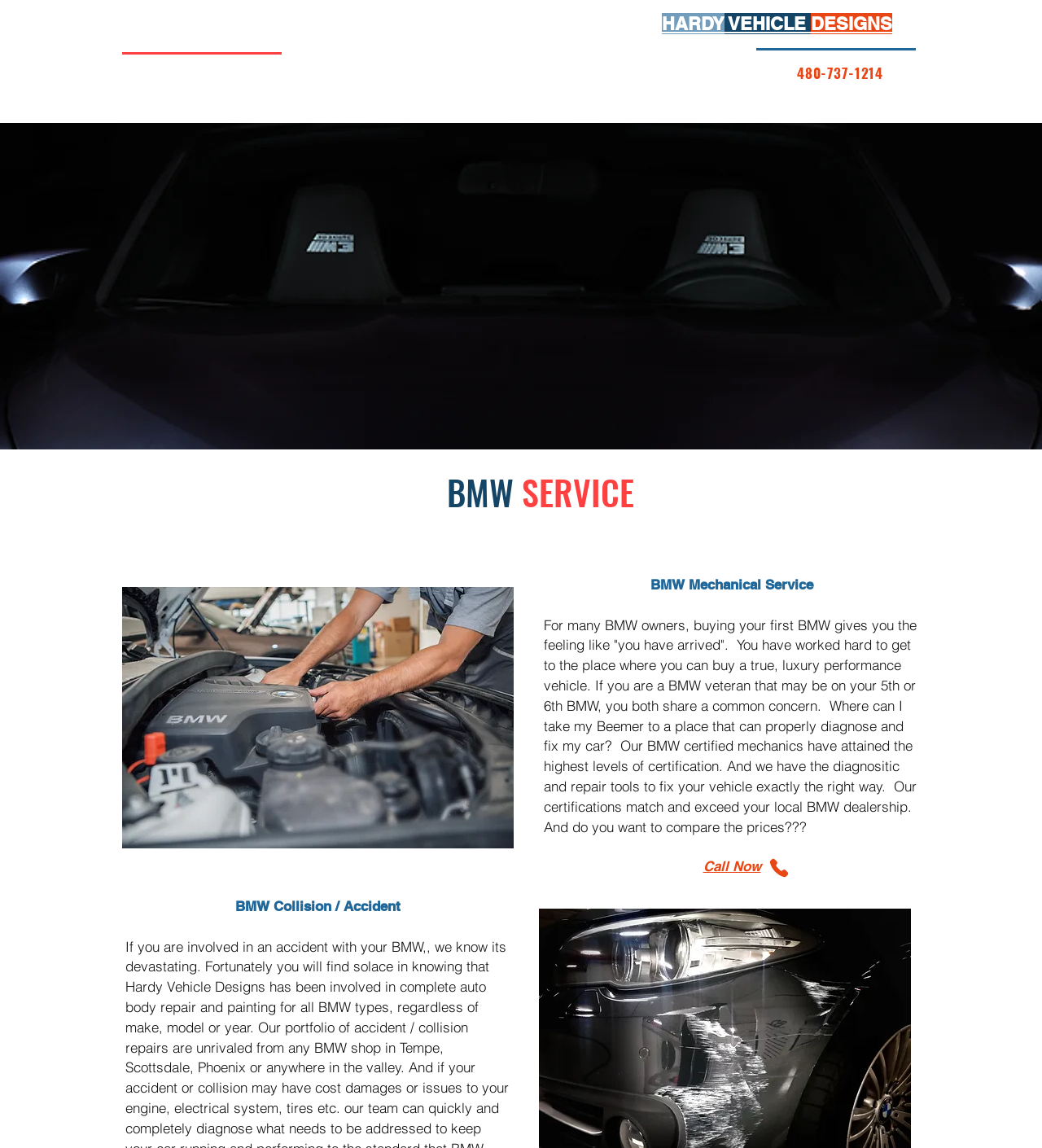Find the bounding box of the element with the following description: "HARDY VEHICLE DESIGNS". The coordinates must be four float numbers between 0 and 1, formatted as [left, top, right, bottom].

[0.635, 0.011, 0.856, 0.03]